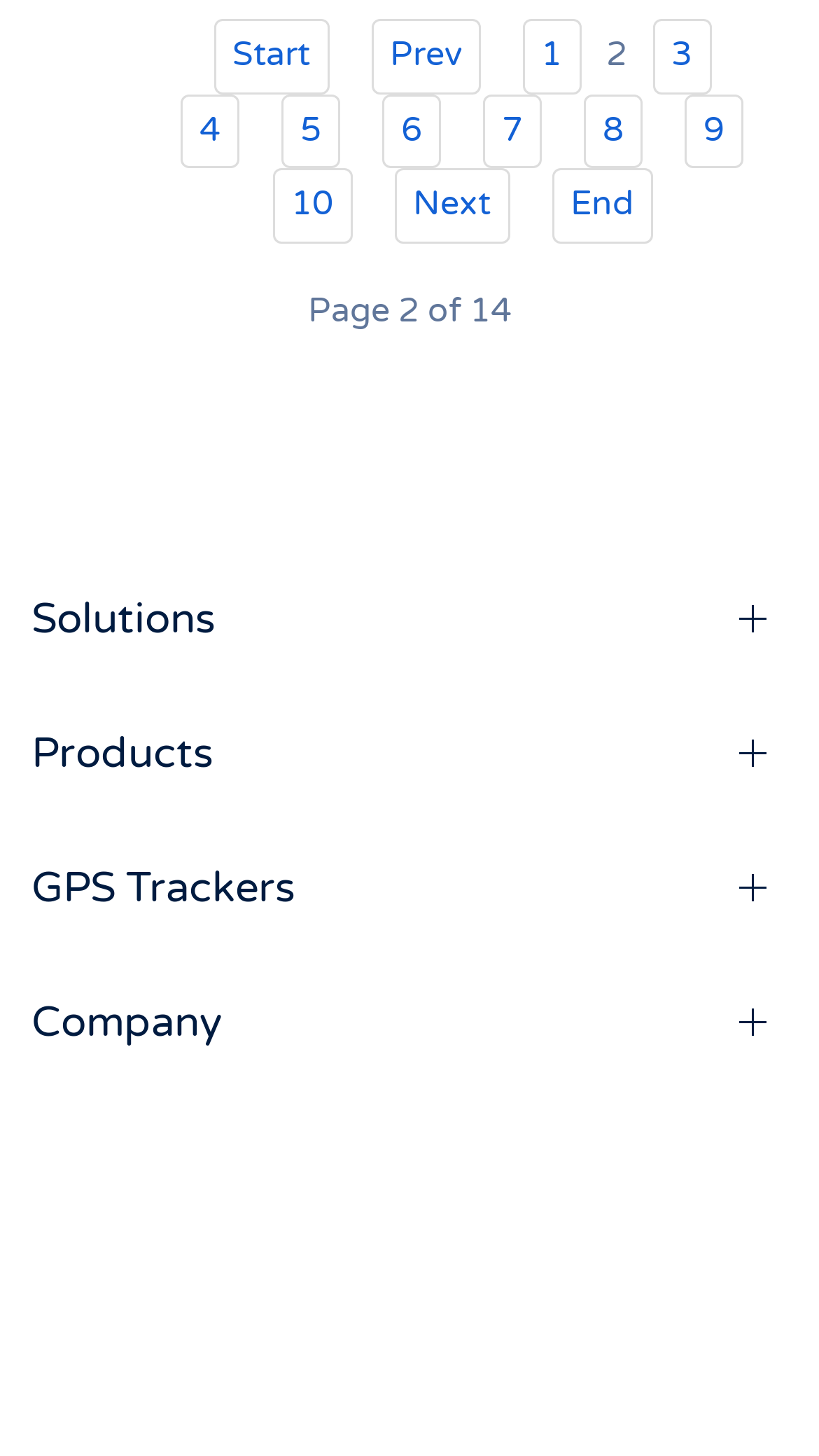Please give a succinct answer using a single word or phrase:
What social media platforms are listed at the bottom of the page?

Facebook, Linkedin, Twitter, Youtube